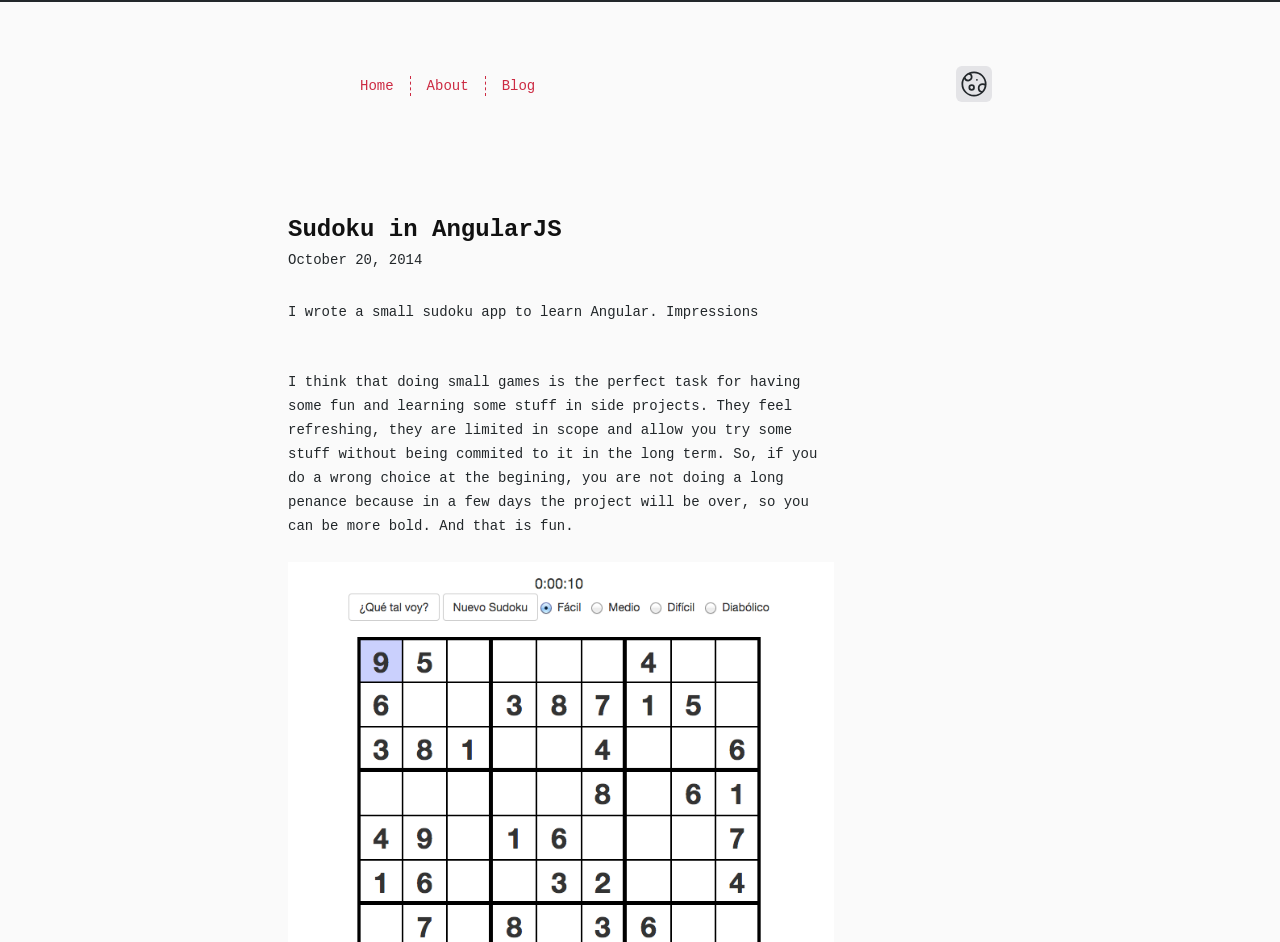Answer with a single word or phrase: 
What is the topic of the article?

Sudoku app in Angular